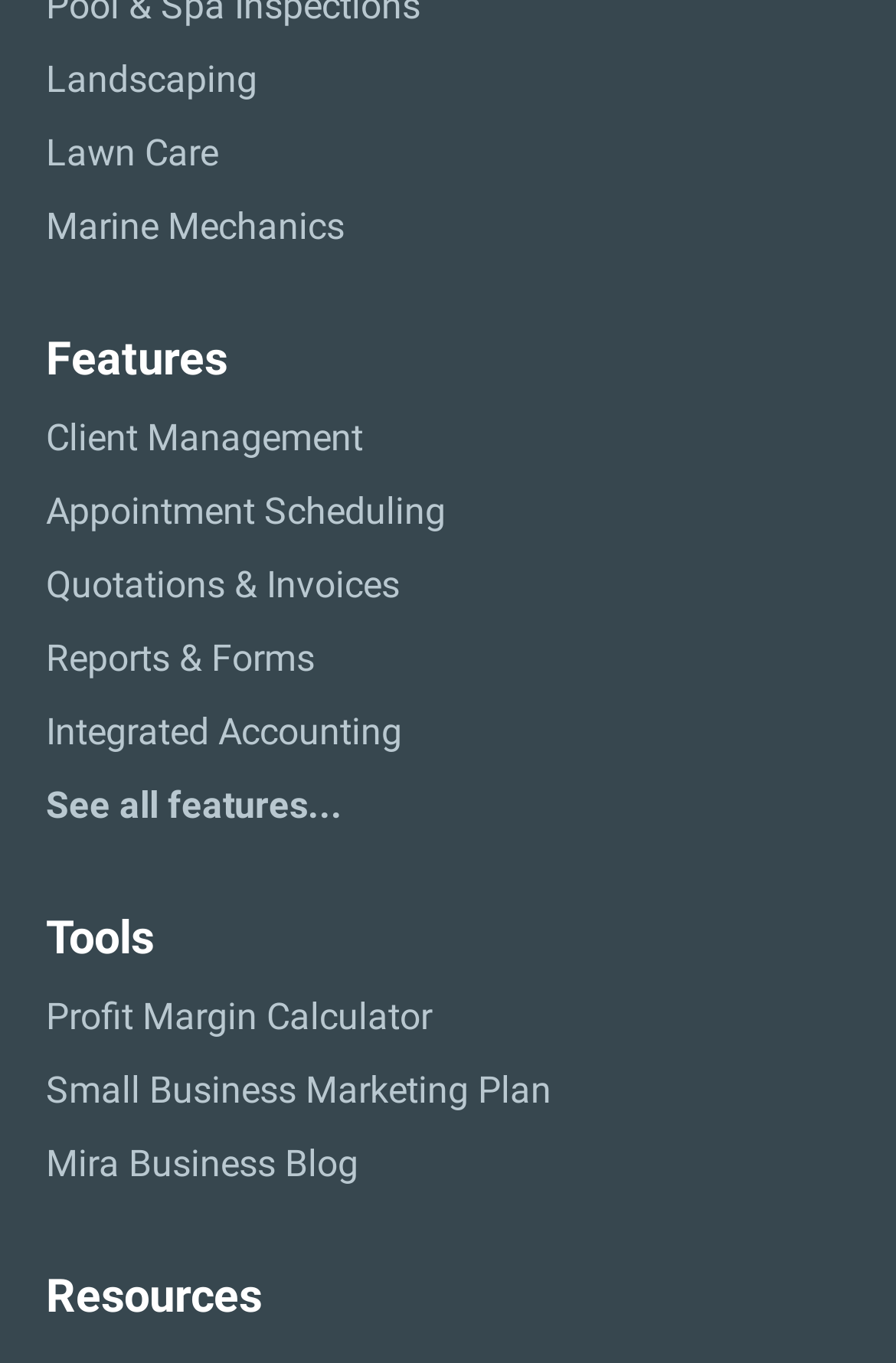Determine the bounding box coordinates of the target area to click to execute the following instruction: "Read the Mira Business Blog."

[0.051, 0.835, 0.949, 0.875]